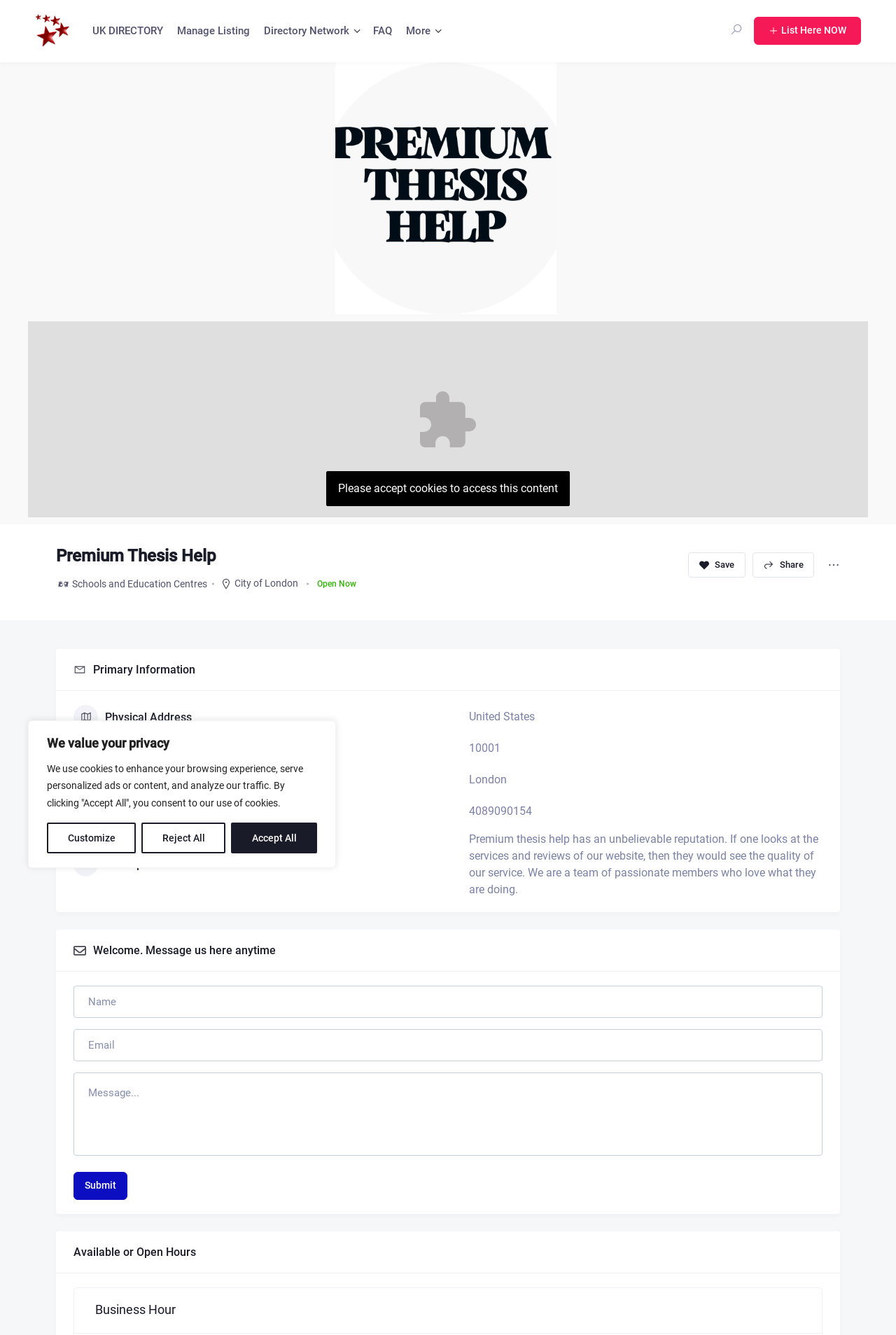Please determine the bounding box coordinates of the element's region to click in order to carry out the following instruction: "Click on City of London". The coordinates should be four float numbers between 0 and 1, i.e., [left, top, right, bottom].

[0.262, 0.433, 0.333, 0.441]